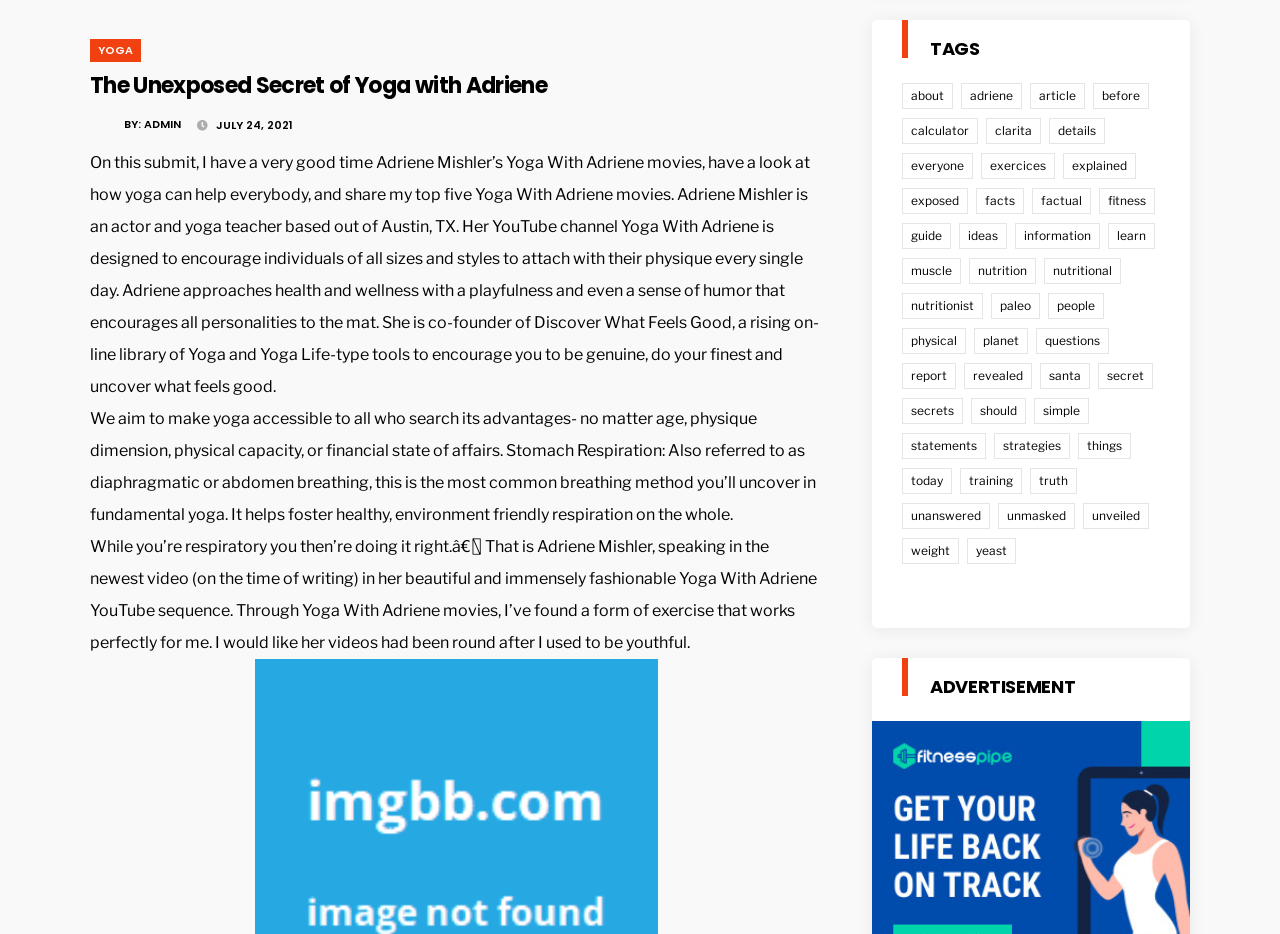What is the breathing method mentioned in the article?
Look at the image and answer the question with a single word or phrase.

Stomach Breathing